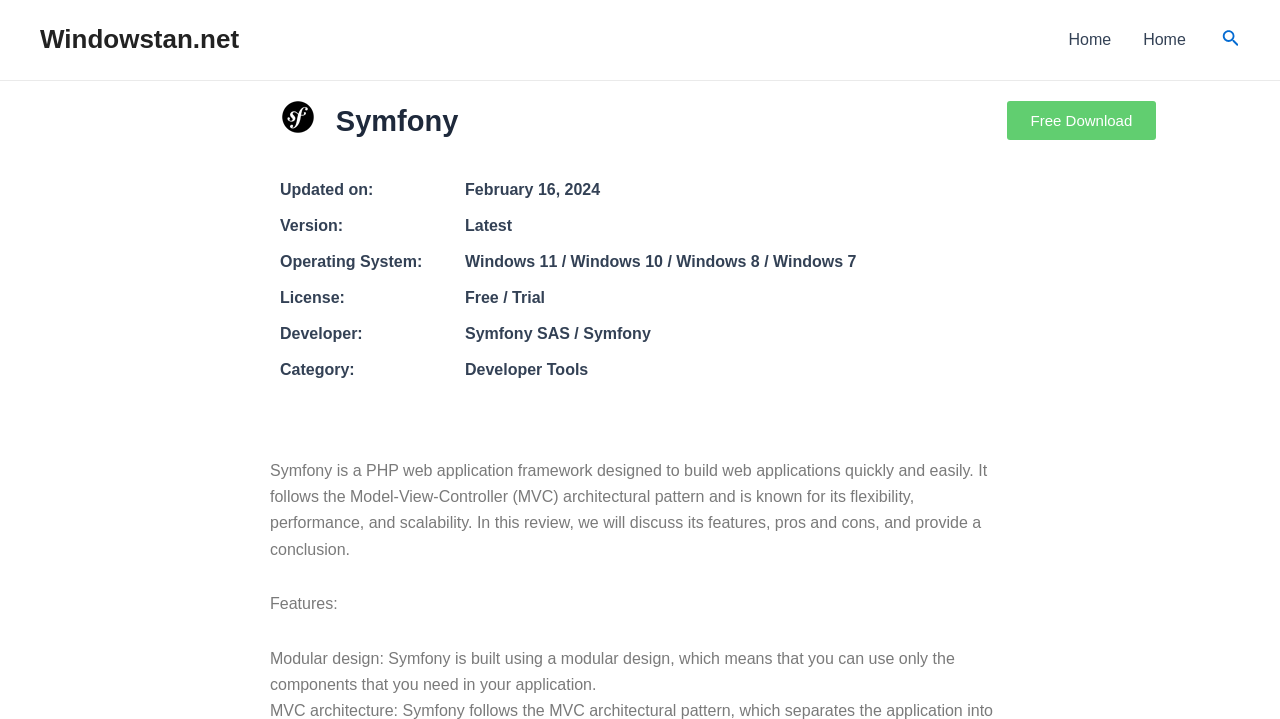Describe the webpage in detail, including text, images, and layout.

The webpage is about downloading Symfony for Windows PC from Windowstan. At the top left, there is a link to the website's homepage, "Windowstan.net". On the top right, there is a navigation menu labeled "Site Navigation" with two identical links to "Home". Next to it, there is a search icon link with an accompanying image.

Below the navigation menu, the main content starts with a heading "Symfony" in the middle of the page. To the right of the heading, there is a "Free Download" link. Below the heading, there are several lines of text providing information about the software, including the update date, version, operating system, license, developer, and category.

The main content area is divided into sections, with the first section providing a brief introduction to Symfony, a PHP web application framework. The text describes its features, pros and cons, and provides a conclusion. Below this introduction, there is a section labeled "Features:", which lists the modular design of Symfony as one of its key features.

Overall, the webpage is focused on providing information about Symfony and allowing users to download it for free.